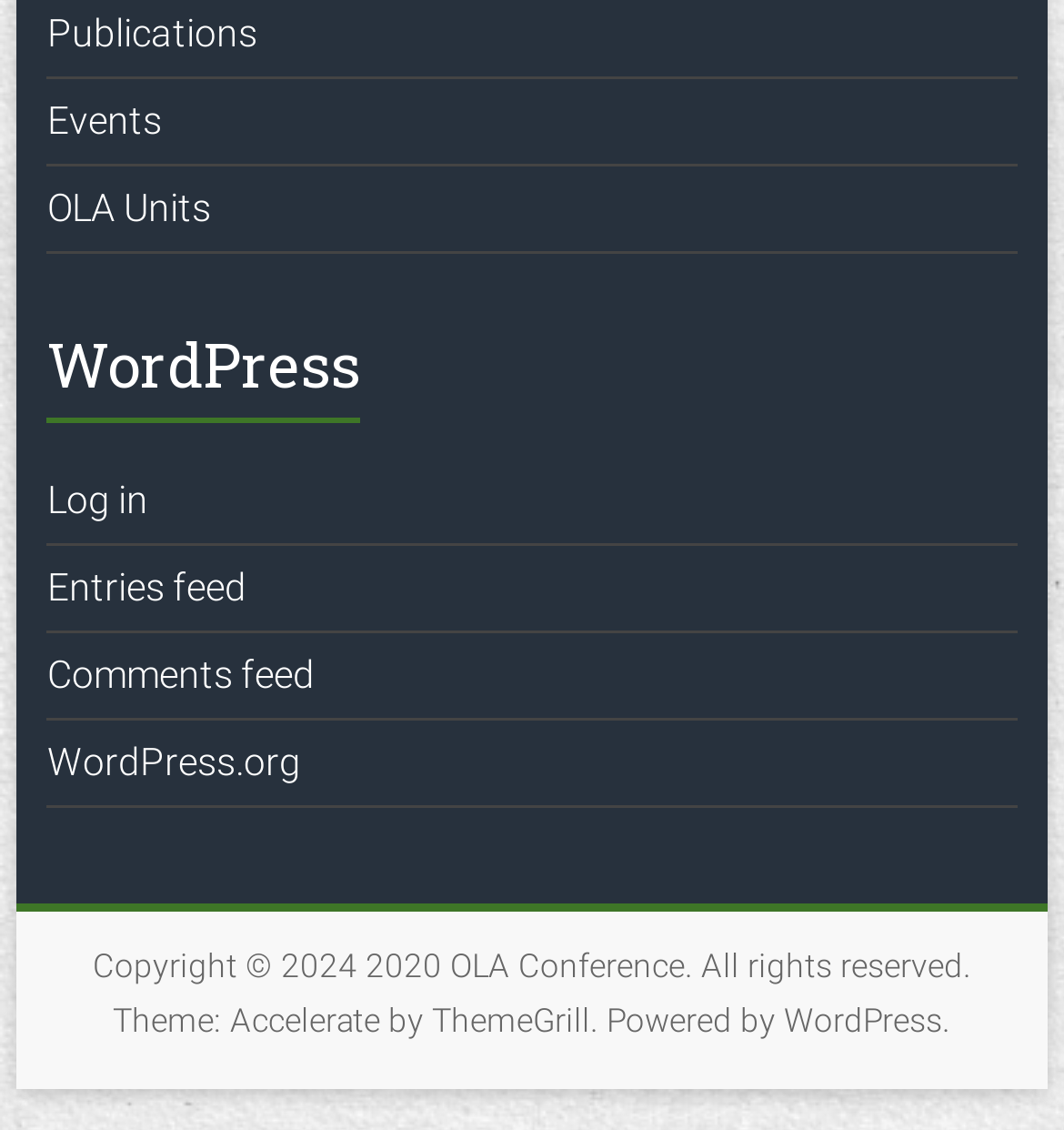Based on the provided description, "Events", find the bounding box of the corresponding UI element in the screenshot.

[0.044, 0.088, 0.152, 0.126]